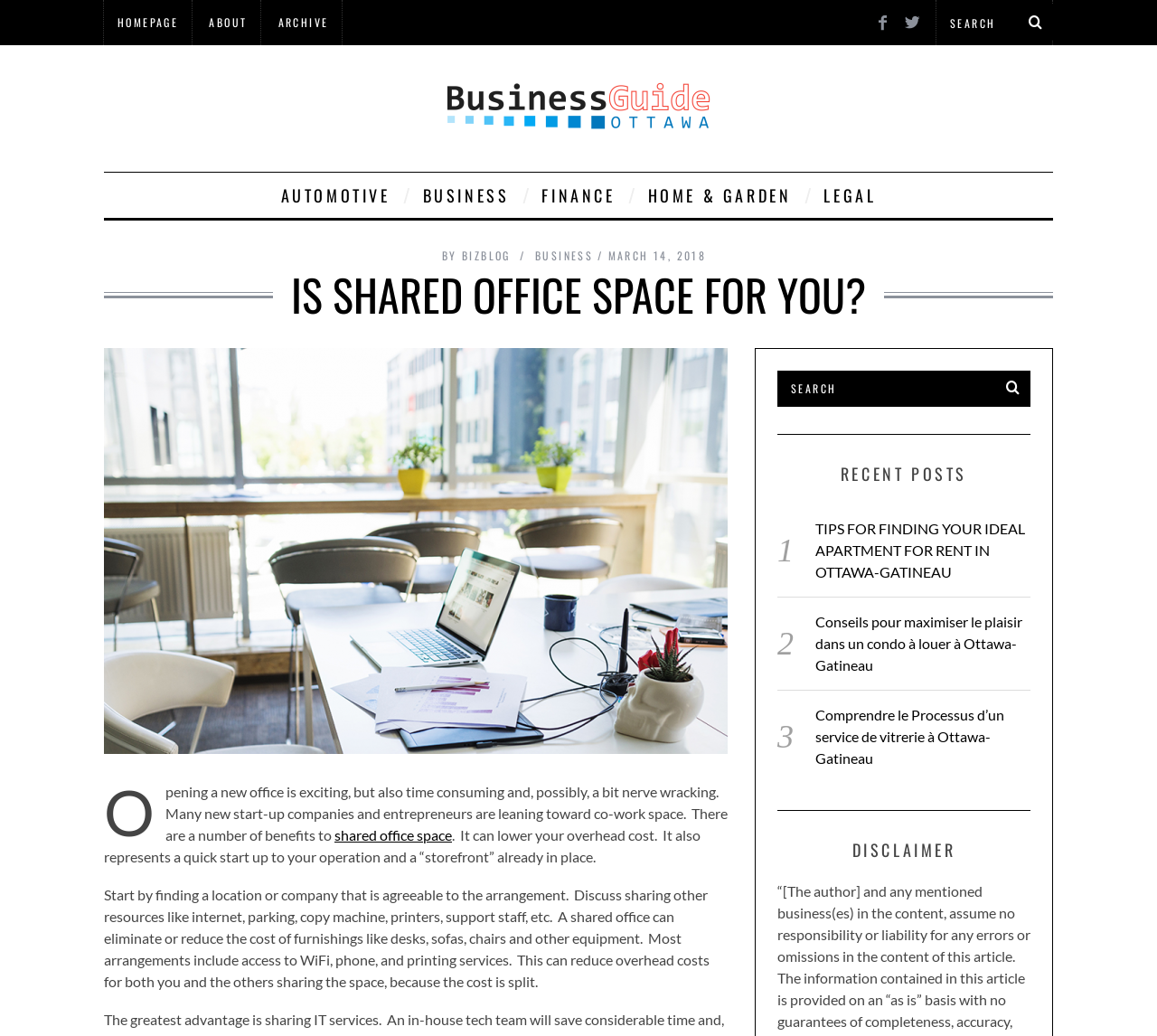Identify and provide the main heading of the webpage.

IS SHARED OFFICE SPACE FOR YOU?